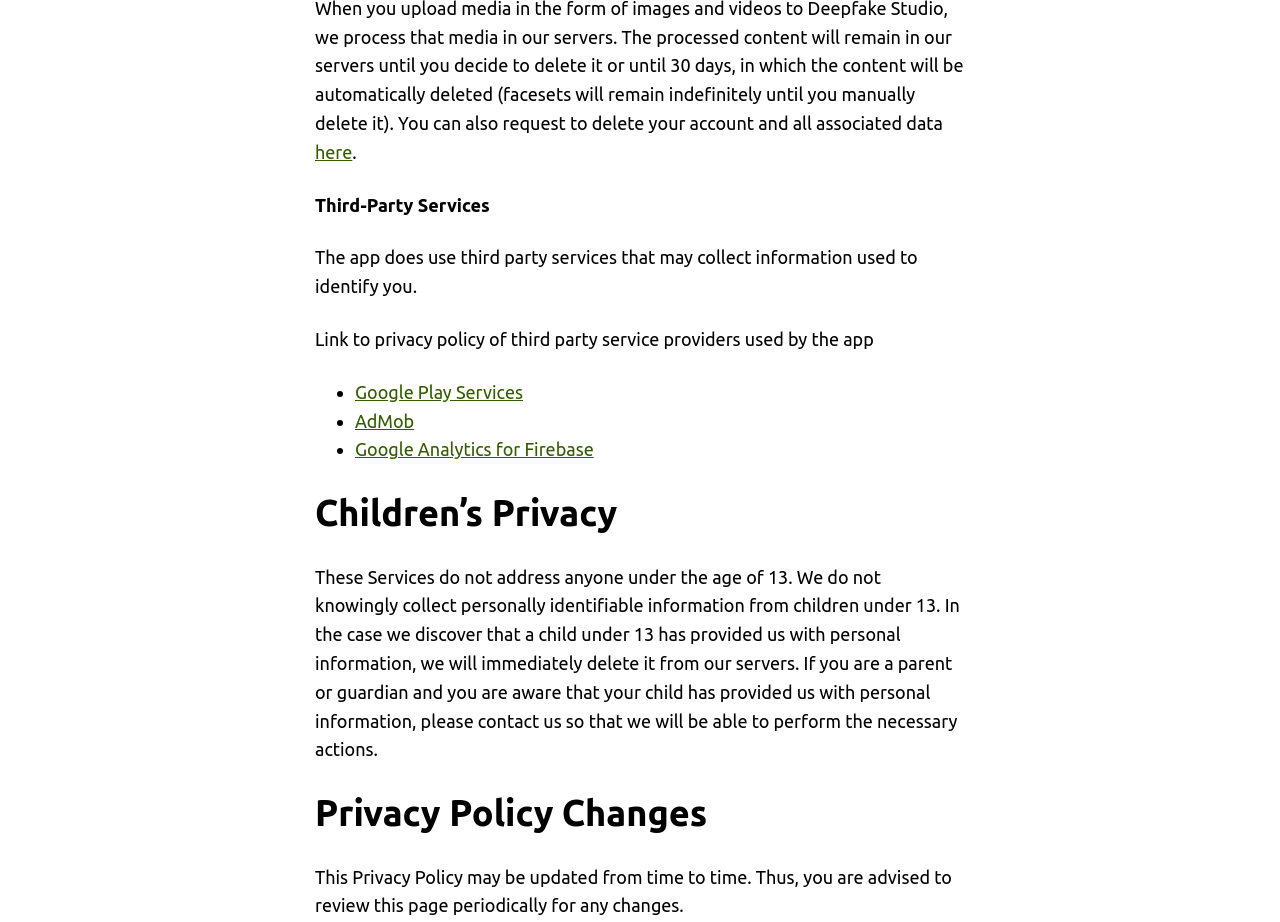Based on the element description Google Play Services, identify the bounding box coordinates for the UI element. The coordinates should be in the format (top-left x, top-left y, bottom-right x, bottom-right y) and within the 0 to 1 range.

[0.277, 0.414, 0.409, 0.436]